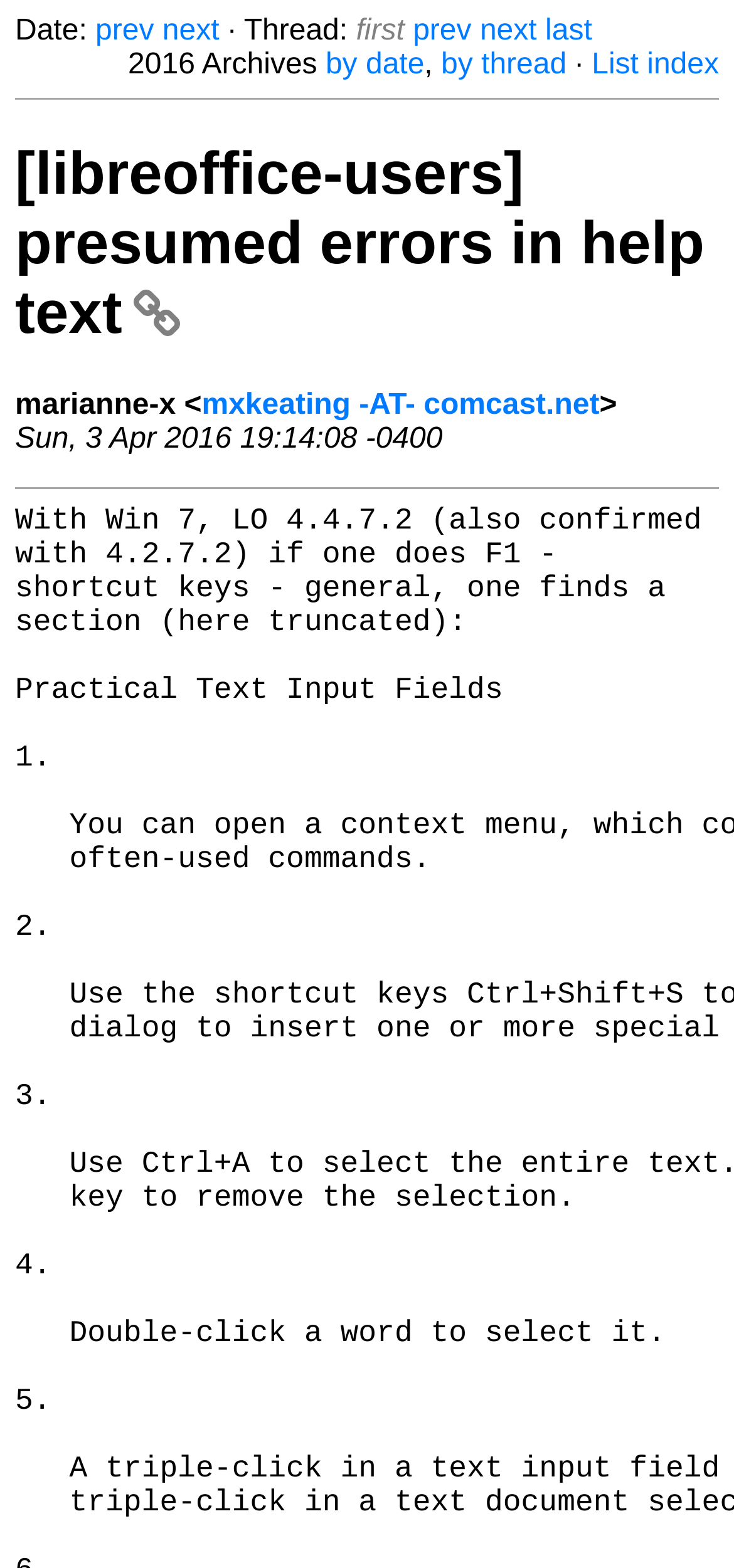What is the purpose of the email?
Answer the question based on the image using a single word or a brief phrase.

Reporting errors in help text